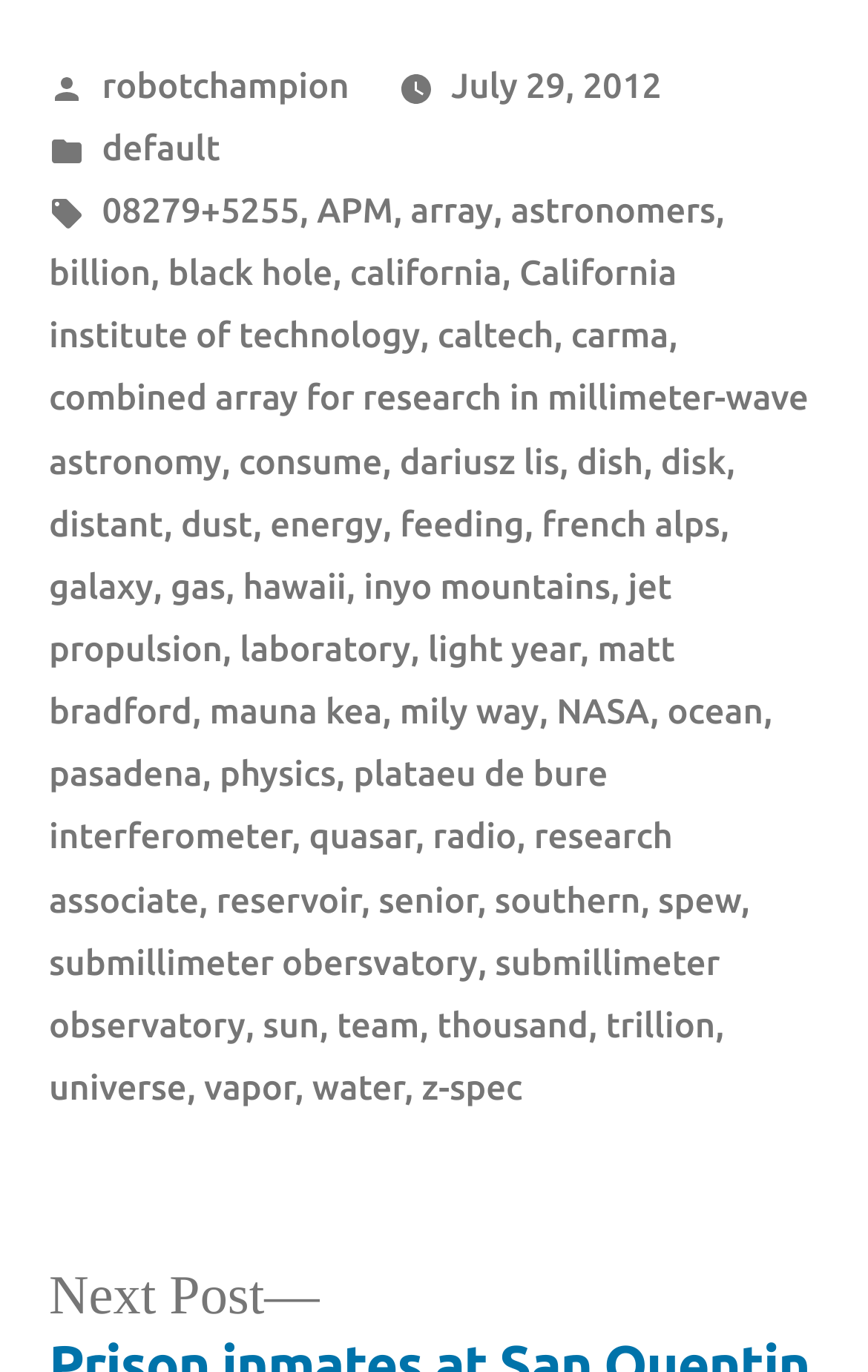Use a single word or phrase to respond to the question:
How many tags are associated with the article?

13